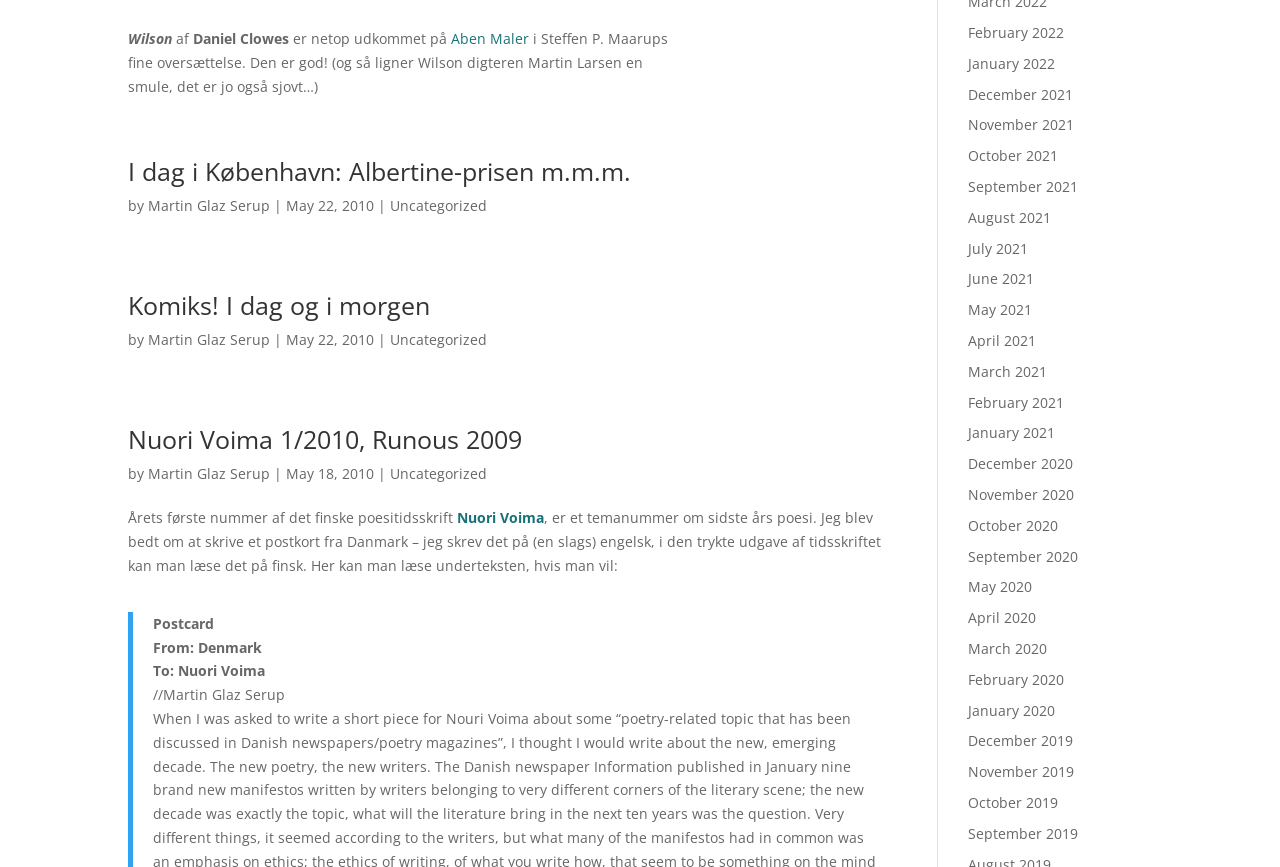What is the title of the second article?
Give a detailed response to the question by analyzing the screenshot.

I found the answer by looking at the second article section, where it says 'Komiks! I dag og i morgen' as the heading.